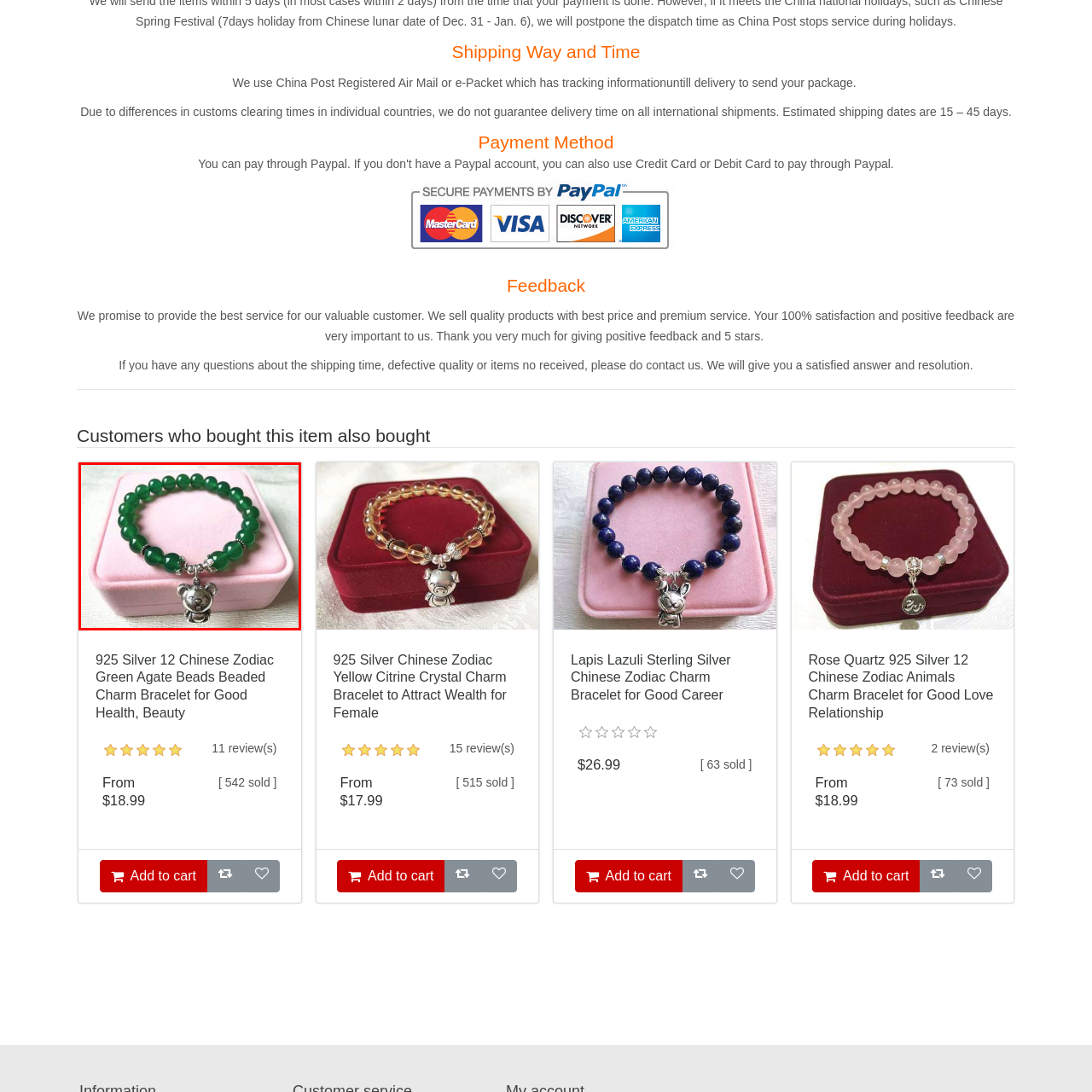Inspect the image outlined in red and answer succinctly: What is associated with green agate?

good health and beauty